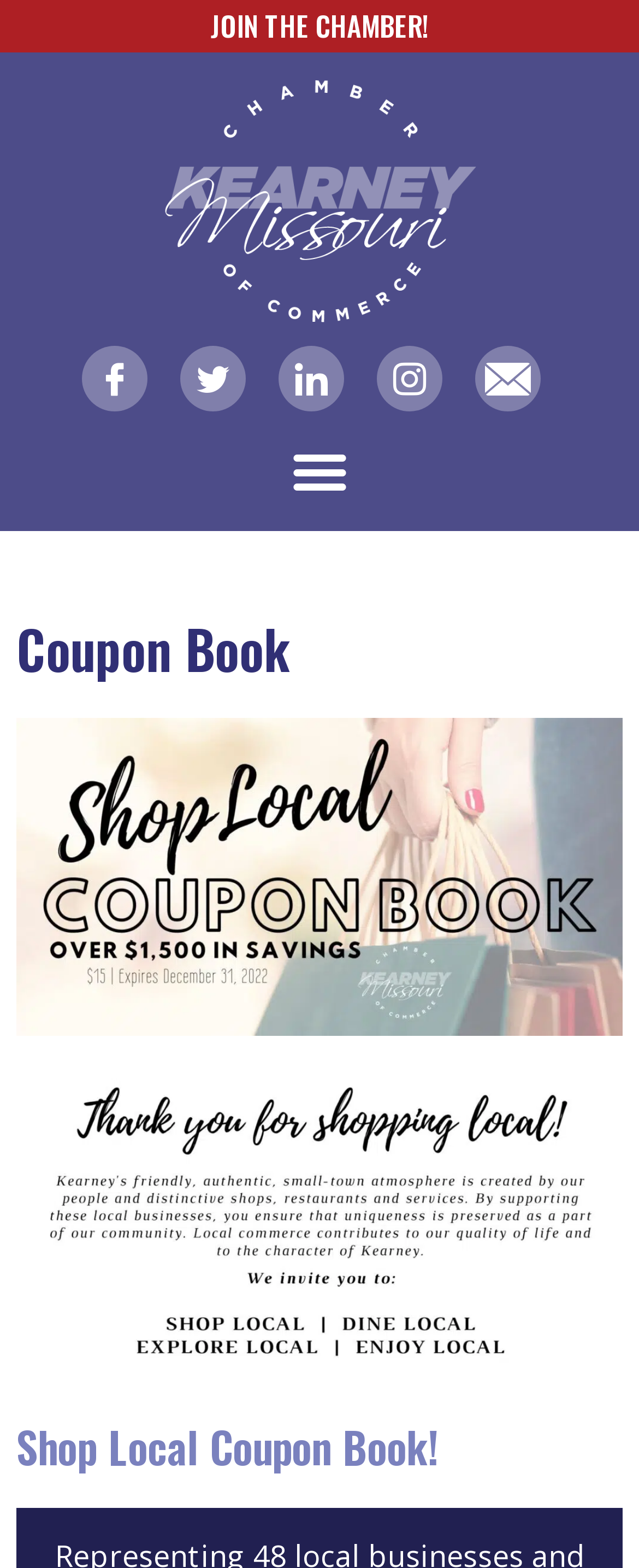Find the bounding box coordinates for the HTML element described in this sentence: "JOIN THE CHAMBER!". Provide the coordinates as four float numbers between 0 and 1, in the format [left, top, right, bottom].

[0.329, 0.003, 0.671, 0.029]